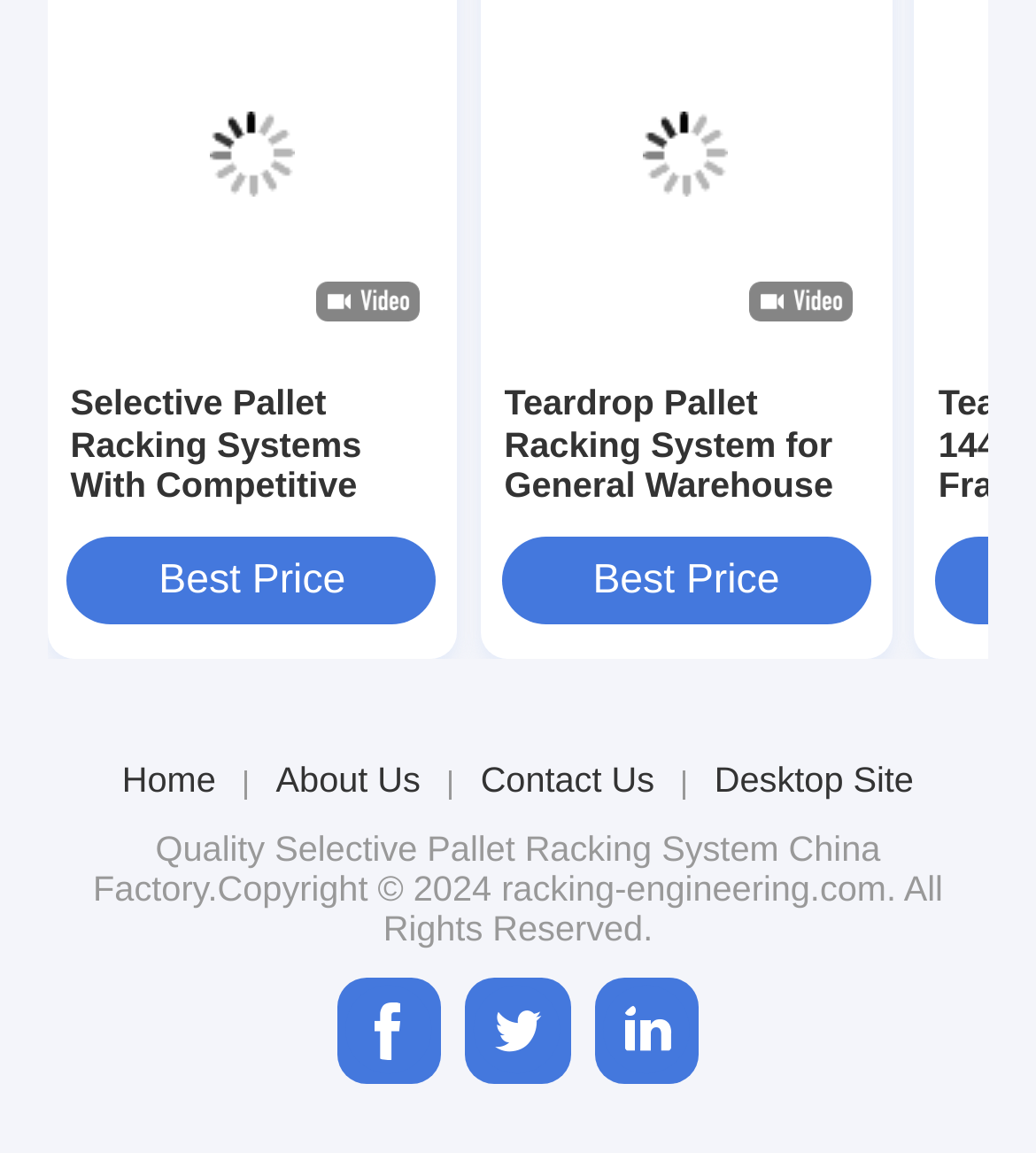How many pallet racking systems are displayed on the webpage?
From the image, respond with a single word or phrase.

2